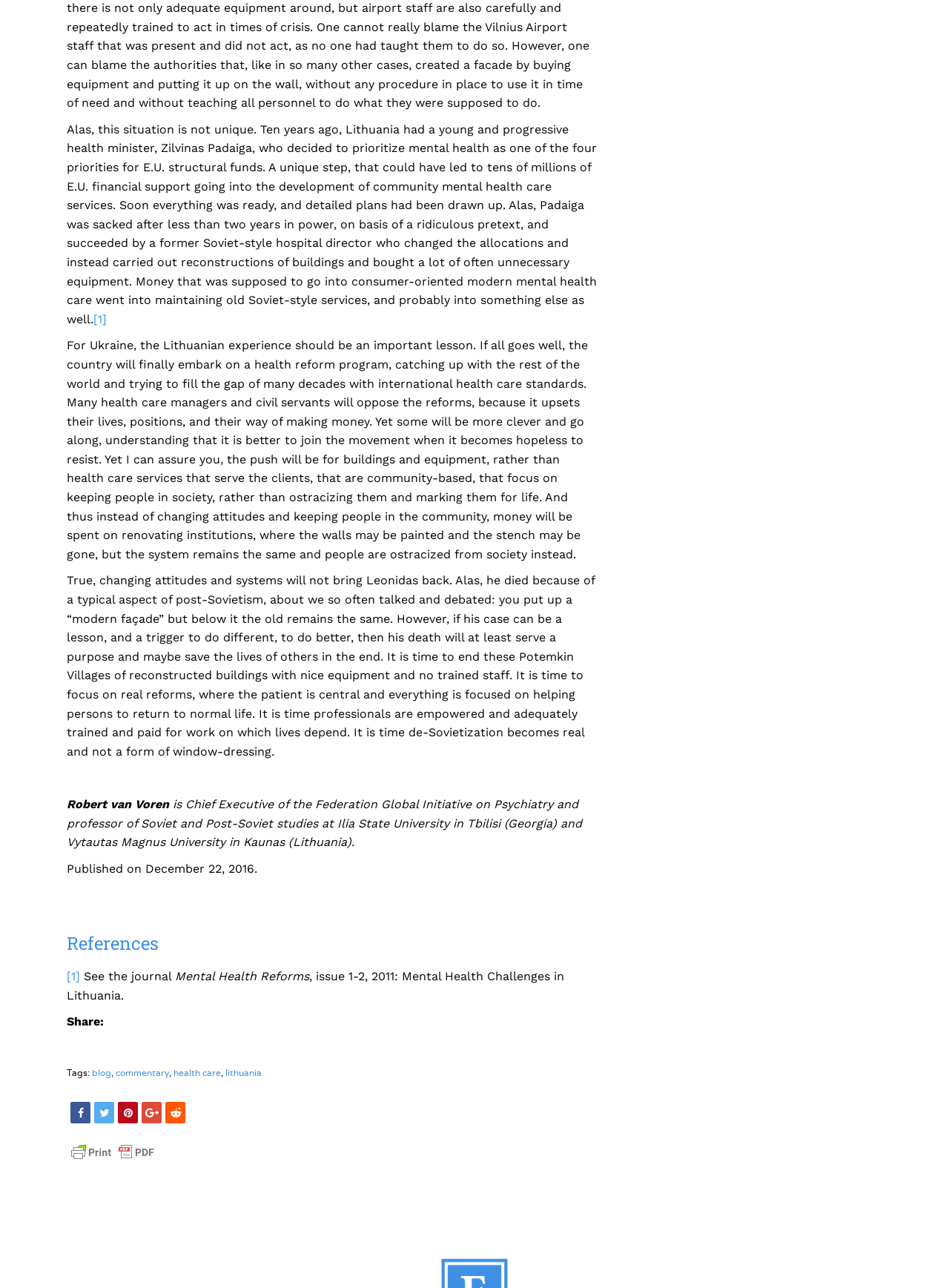What is the topic of the article?
Provide a thorough and detailed answer to the question.

The article discusses the importance of mental health reforms, specifically in the context of Lithuania and Ukraine, and the need to focus on community-based care rather than institutionalization.